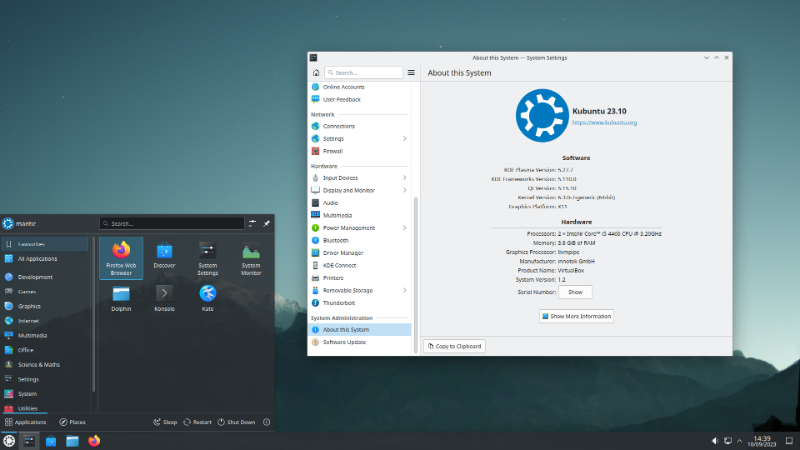What type of processor does the system use?
Could you please answer the question thoroughly and with as much detail as possible?

I obtained this answer by examining the 'About this System' interface, which displays the processor type, which is Intel Core i7-4790, as part of the essential hardware specifications.